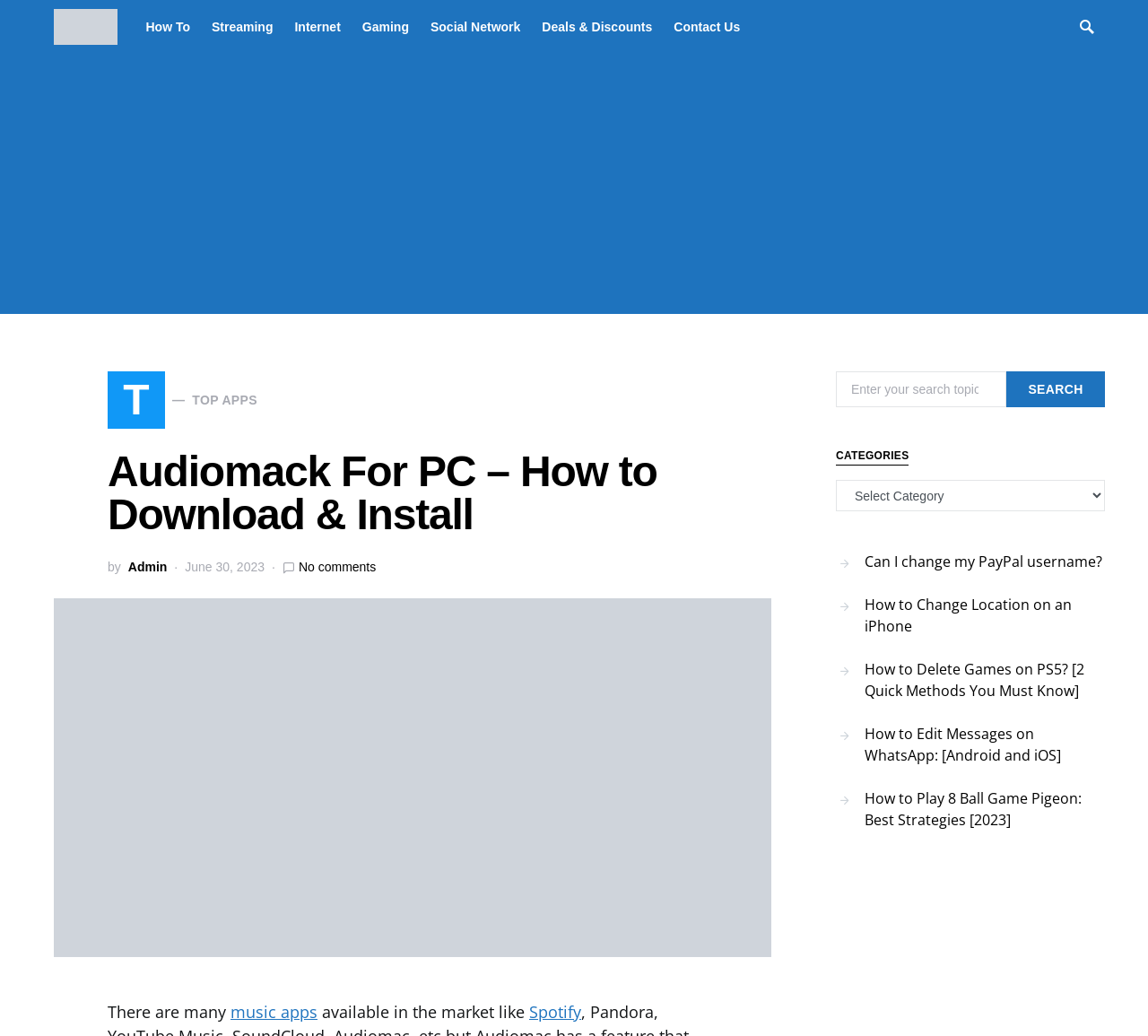Describe all the key features and sections of the webpage thoroughly.

The webpage is about downloading and installing Audiomack for PC, with a focus on free music streaming and discovering new tracks. At the top, there is a row of links to various categories, including "How To", "Streaming", "Internet", "Gaming", "Social Network", "Deals & Discounts", and "Contact Us". 

Below this row, there is a button with an icon on the right side. The main content area is divided into two sections. On the left, there is an iframe containing an advertisement, which includes a heading "Audiomack For PC – How to Download & Install", followed by the author's name "Admin" and the date "June 30, 2023". There is also a link to "No comments" and a figure with an image of Audiomack for PC. 

The text in this section explains that there are many music apps available in the market, mentioning Spotify as an example. On the right side, there is a complementary section with a search bar at the top, allowing users to search for specific topics. Below the search bar, there is a heading "CATEGORIES" followed by a combobox to select categories. 

Underneath, there are several links to various articles, including "Can I change my PayPal username?", "How to Change Location on an iPhone", and others. These links are represented by icons and have brief descriptions.